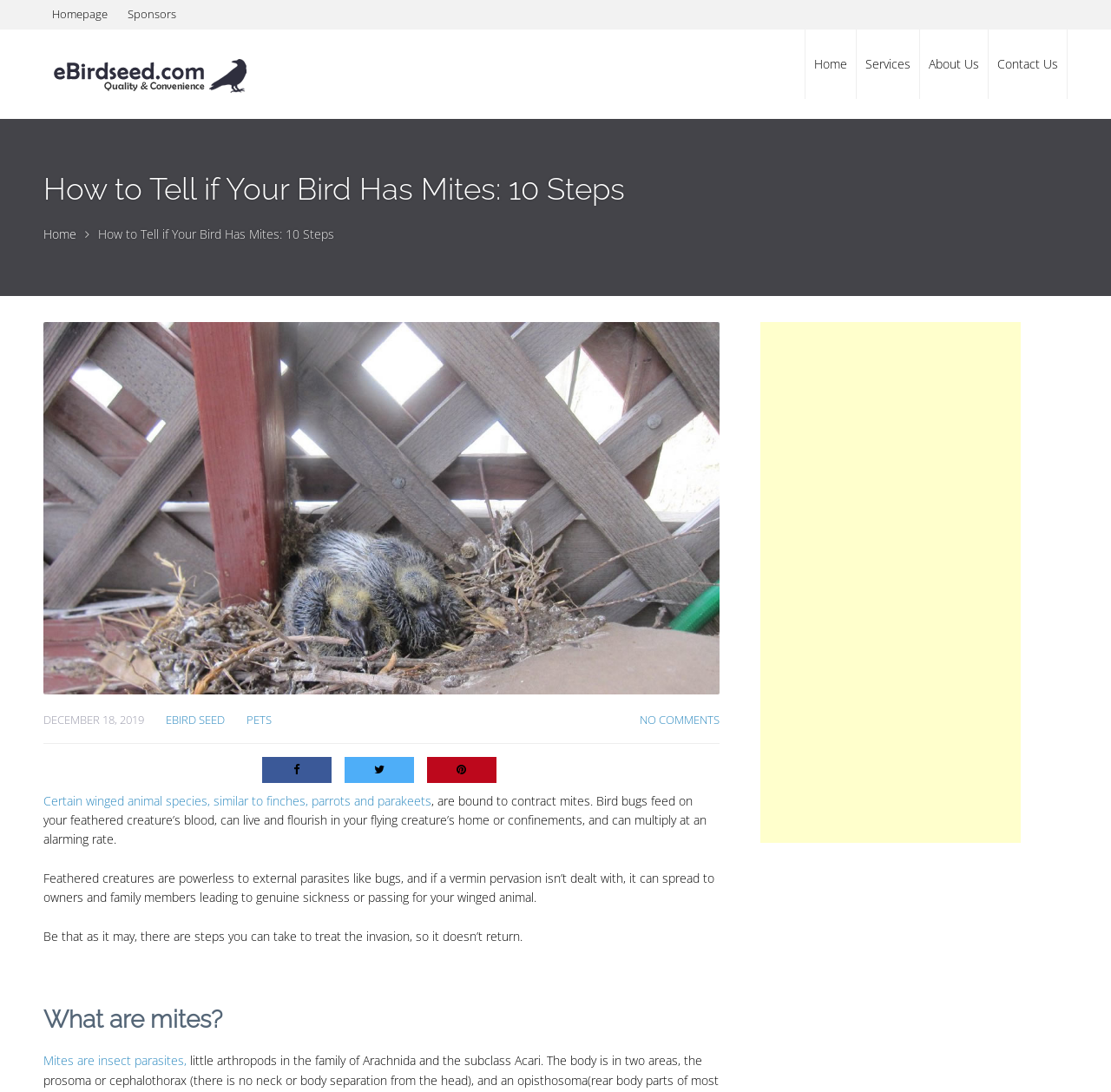Determine the heading of the webpage and extract its text content.

How to Tell if Your Bird Has Mites: 10 Steps